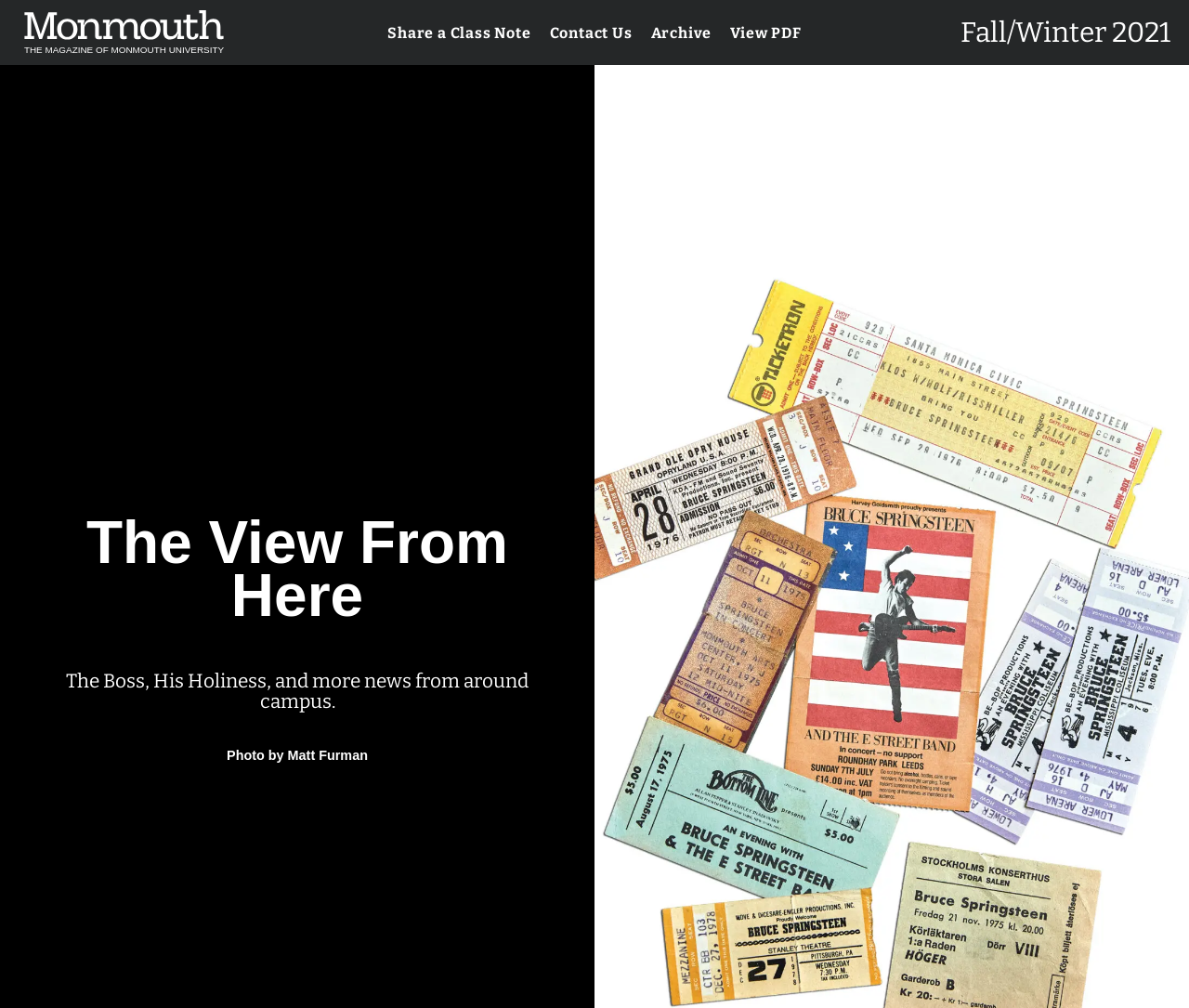Please use the details from the image to answer the following question comprehensively:
What can you do with a class note?

I determined the answer by looking at the link element with the text 'Share a Class Note' at the top of the page, which suggests that you can share a class note.